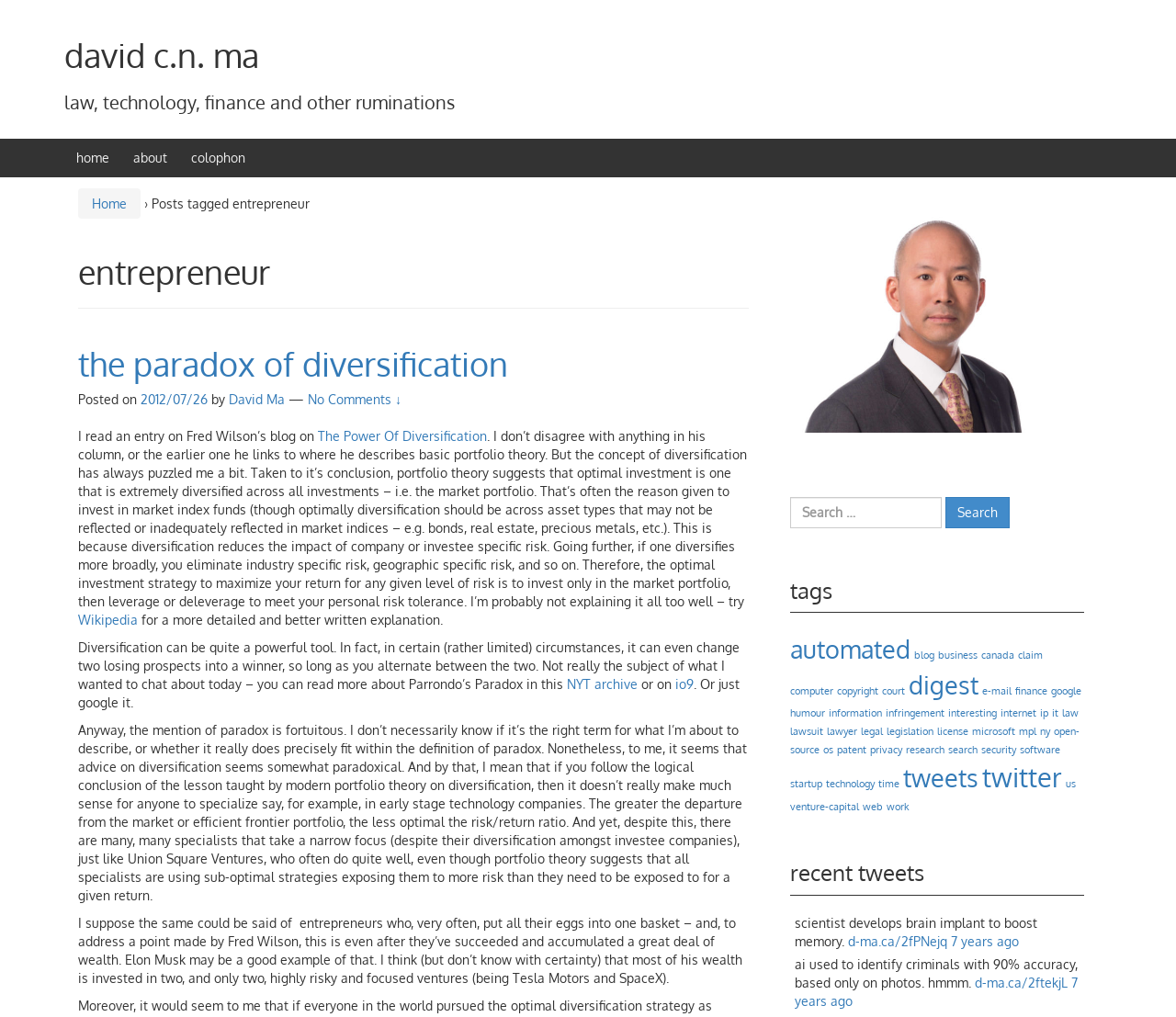Please give a succinct answer to the question in one word or phrase:
What is the purpose of the search box?

to search the blog